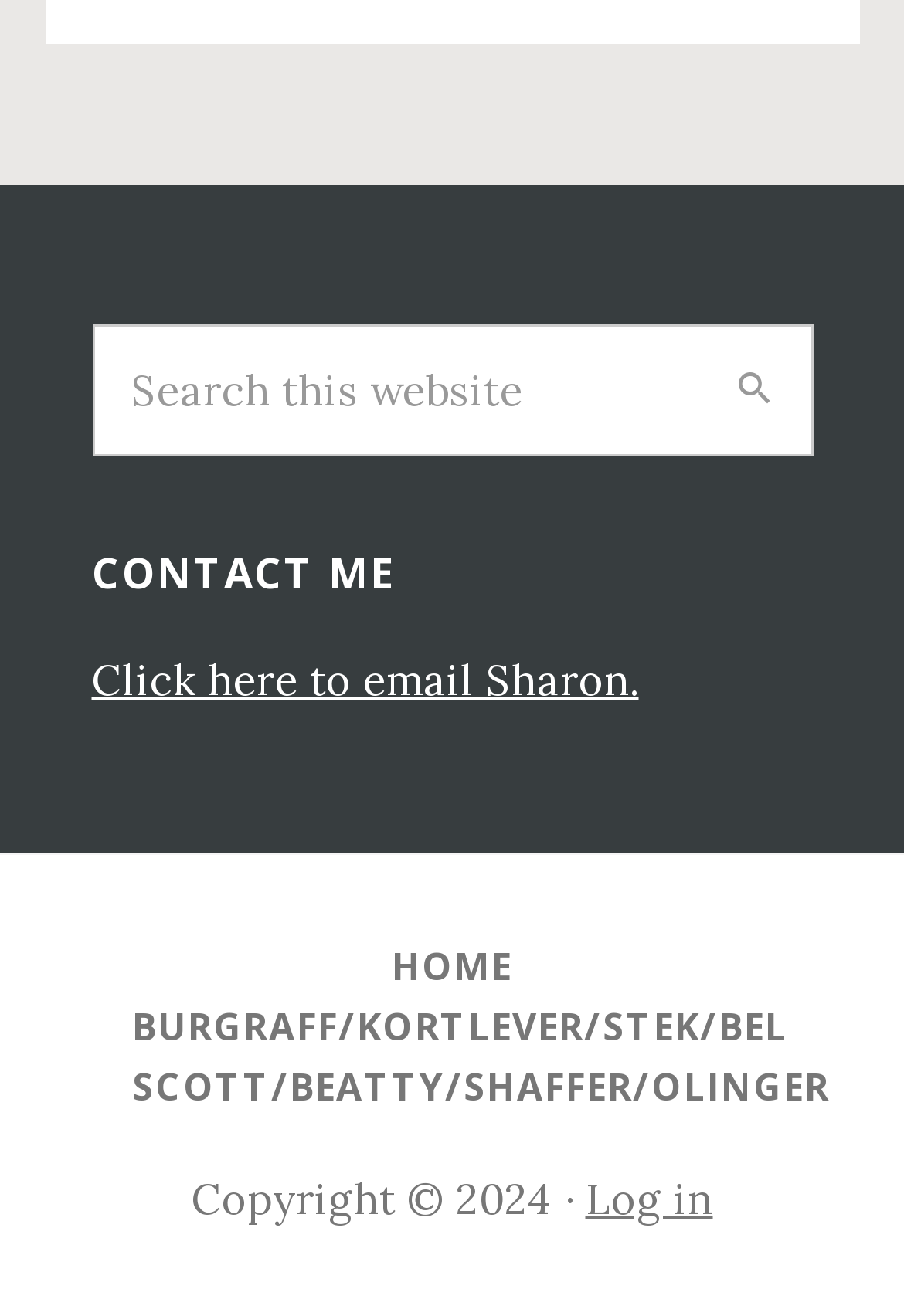What is the contact method provided?
We need a detailed and exhaustive answer to the question. Please elaborate.

The webpage provides a link 'Click here to email Sharon.' which suggests that the contact method provided is through email.